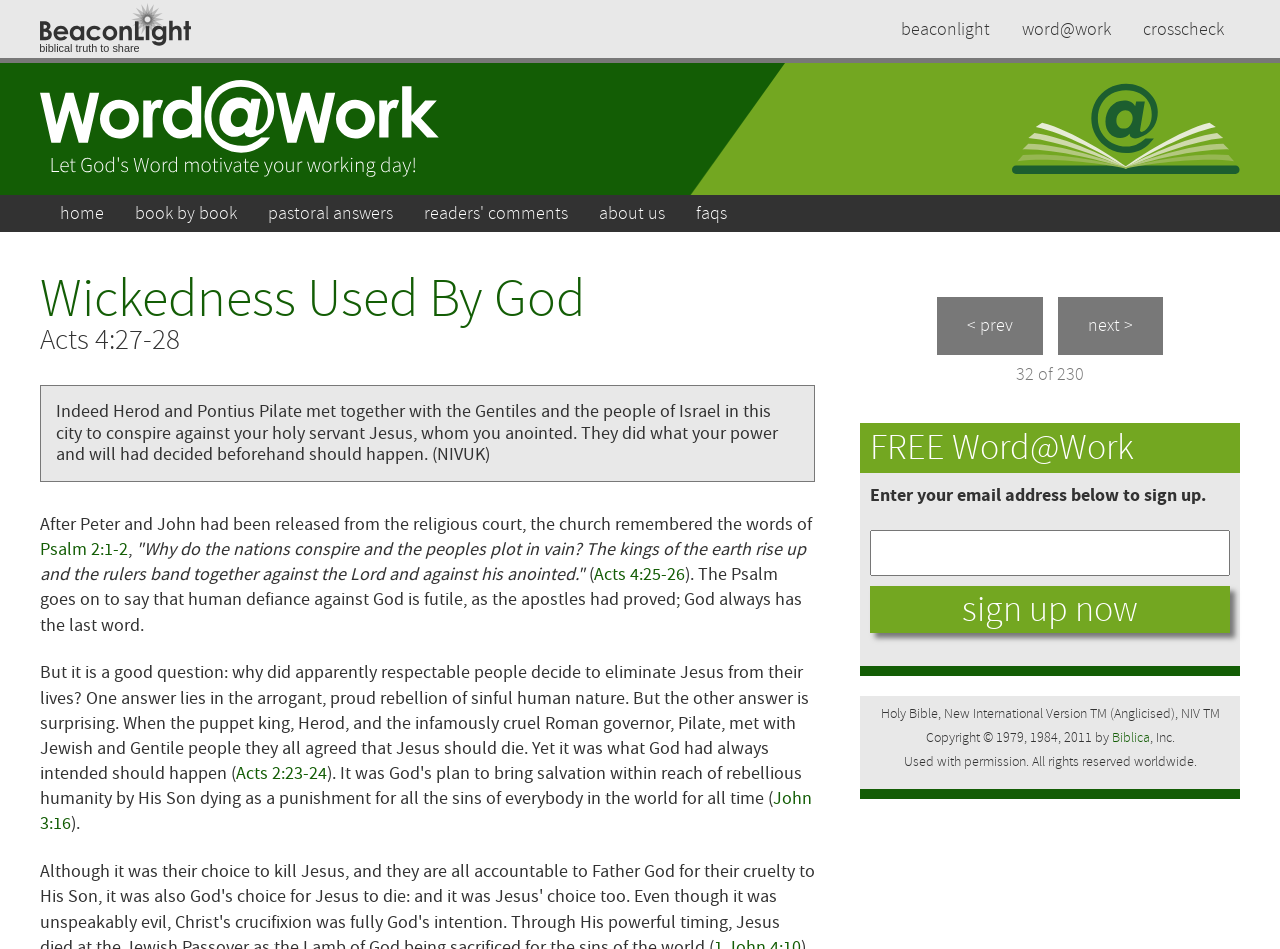Find the bounding box coordinates for the area that must be clicked to perform this action: "Click on the 'next >' link".

[0.826, 0.313, 0.909, 0.374]